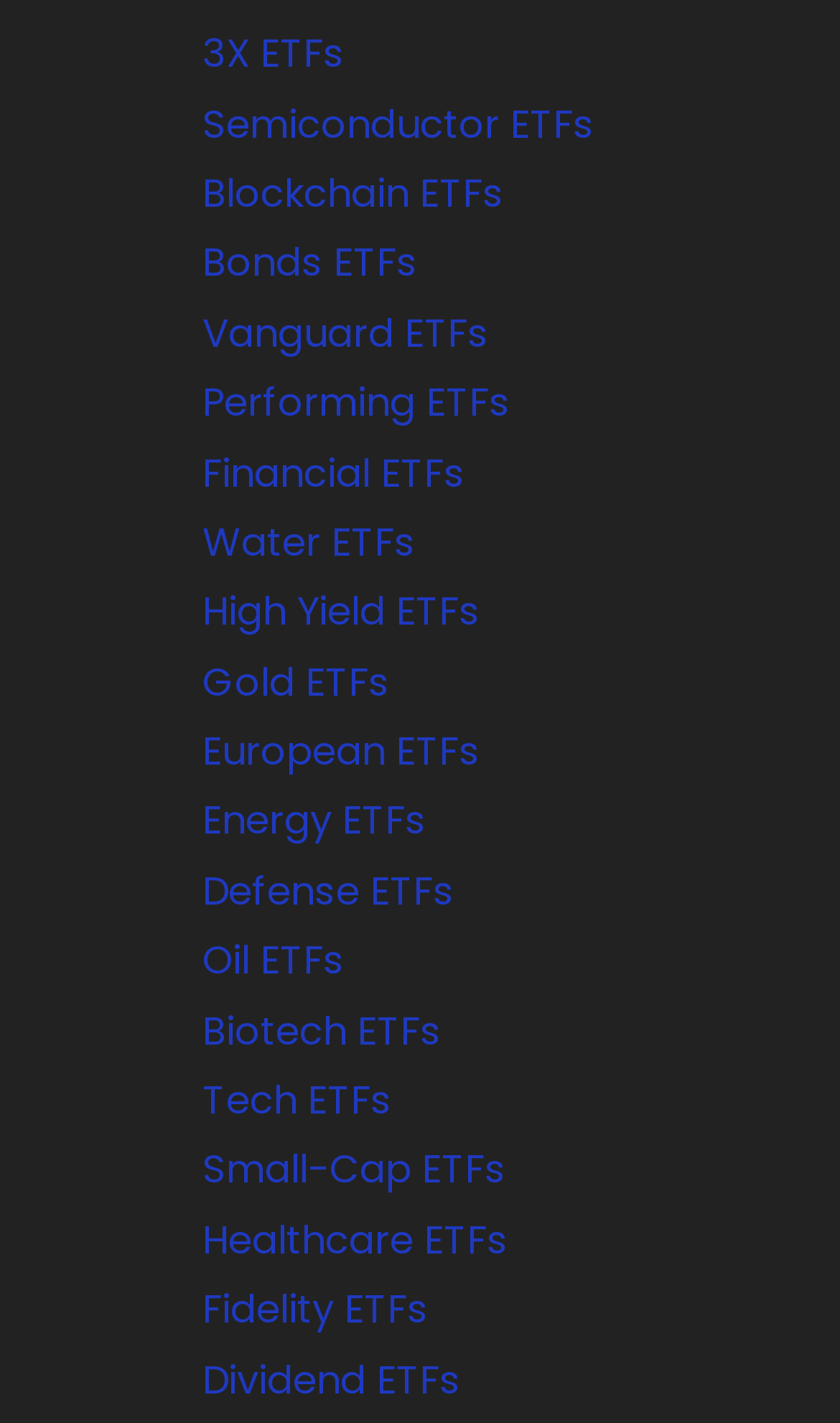Please predict the bounding box coordinates (top-left x, top-left y, bottom-right x, bottom-right y) for the UI element in the screenshot that fits the description: Small-Cap ETFs

[0.241, 0.803, 0.603, 0.841]